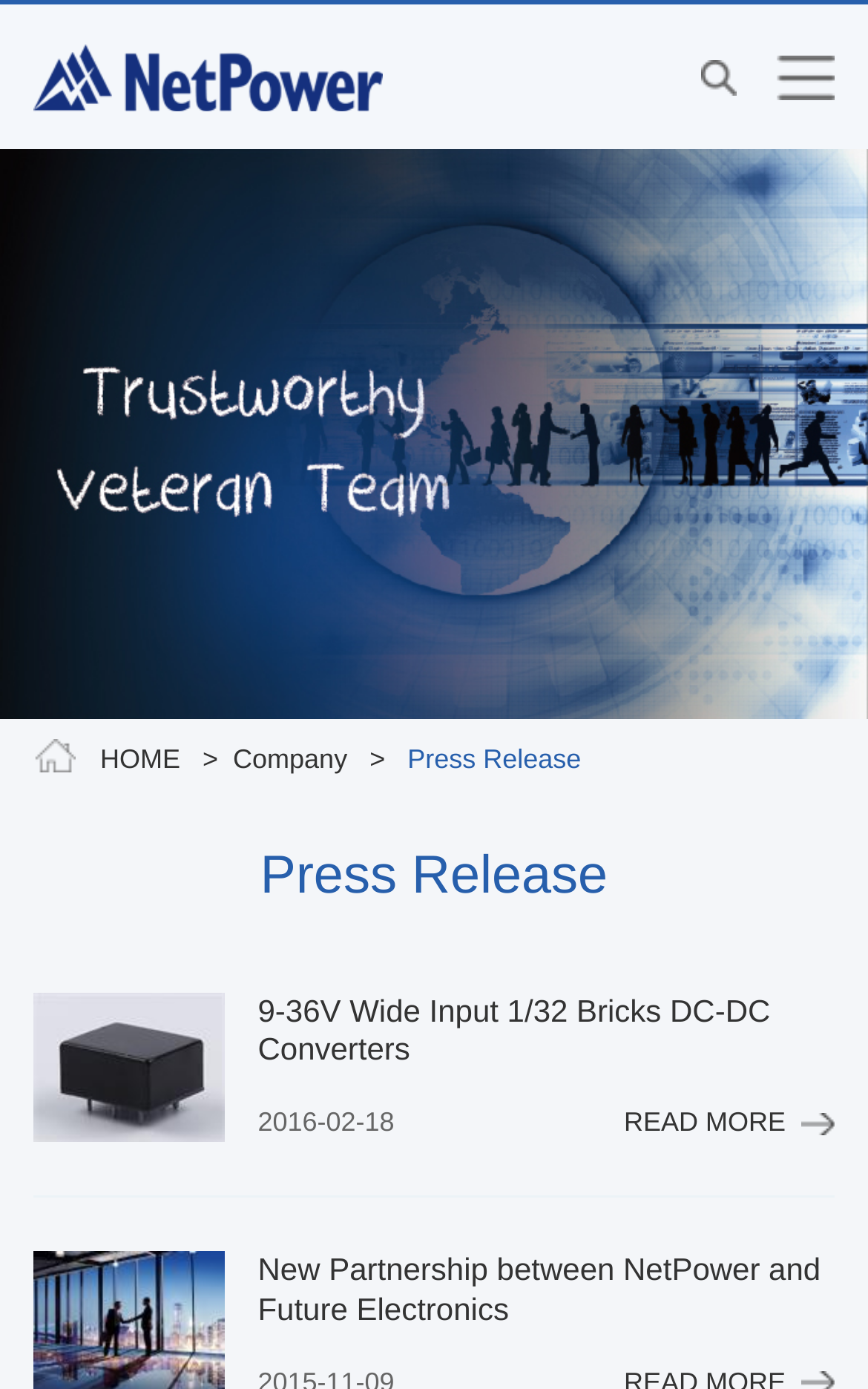Use one word or a short phrase to answer the question provided: 
How many links are there in the top navigation bar?

3